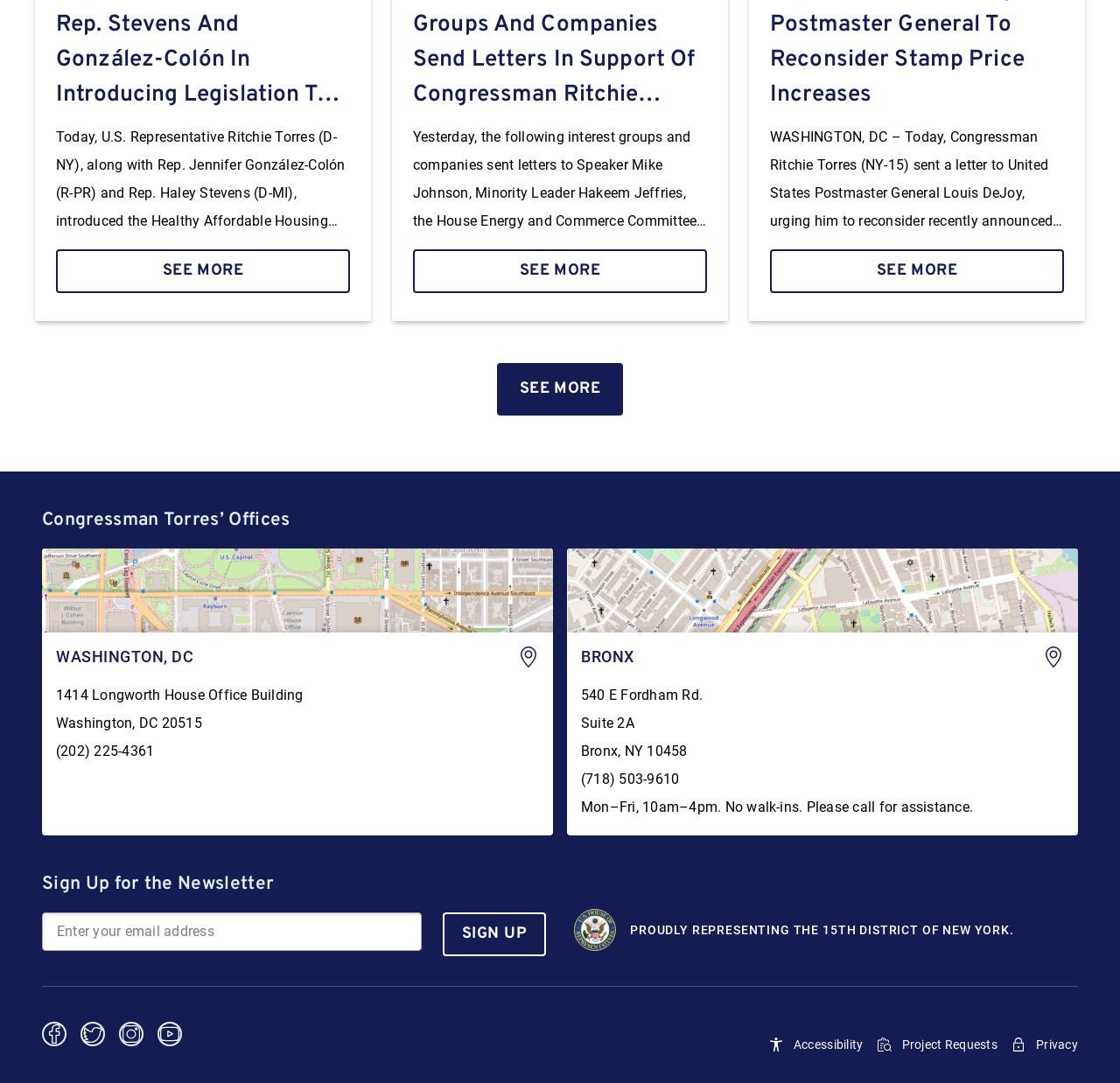Using floating point numbers between 0 and 1, provide the bounding box coordinates in the format (top-left x, top-left y, bottom-right x, bottom-right y). Locate the UI element described here: See More

[0.05, 0.23, 0.312, 0.271]